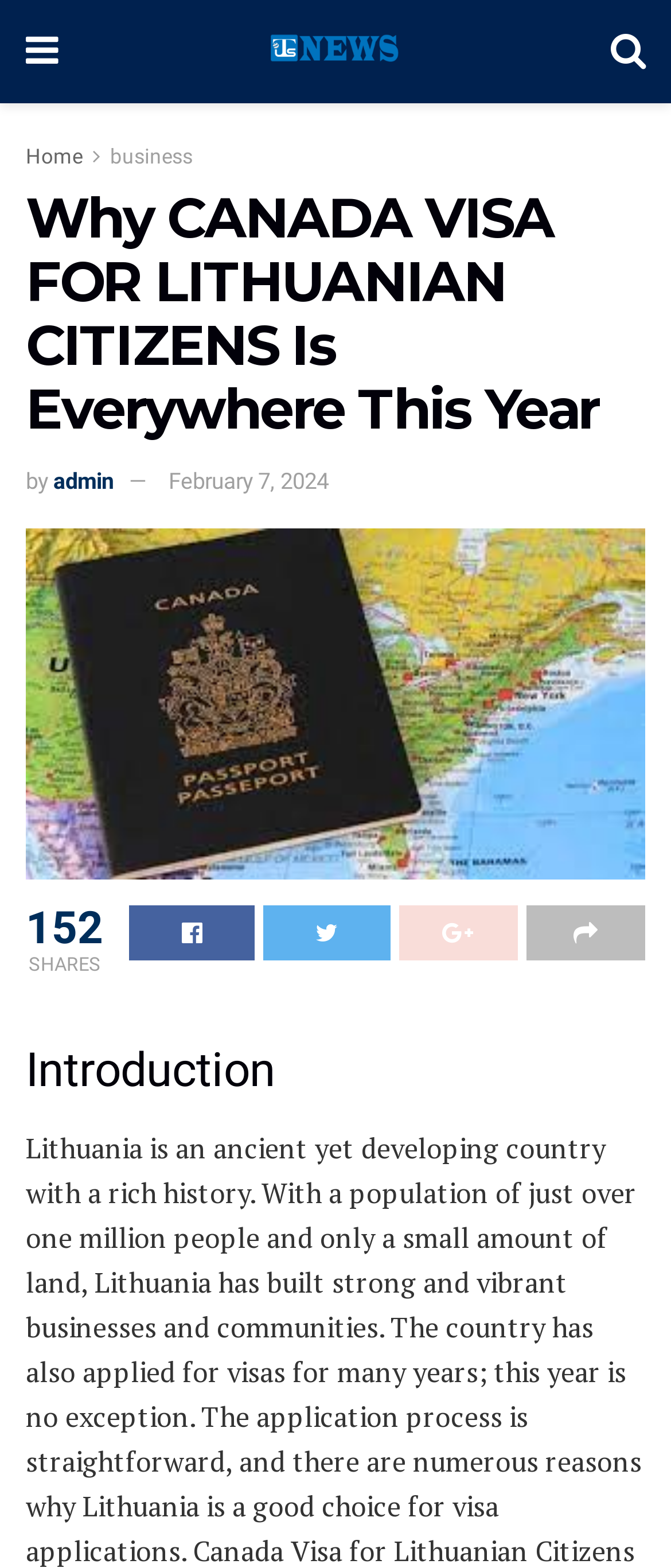Given the description alt="ITsNews", predict the bounding box coordinates of the UI element. Ensure the coordinates are in the format (top-left x, top-left y, bottom-right x, bottom-right y) and all values are between 0 and 1.

[0.401, 0.011, 0.597, 0.055]